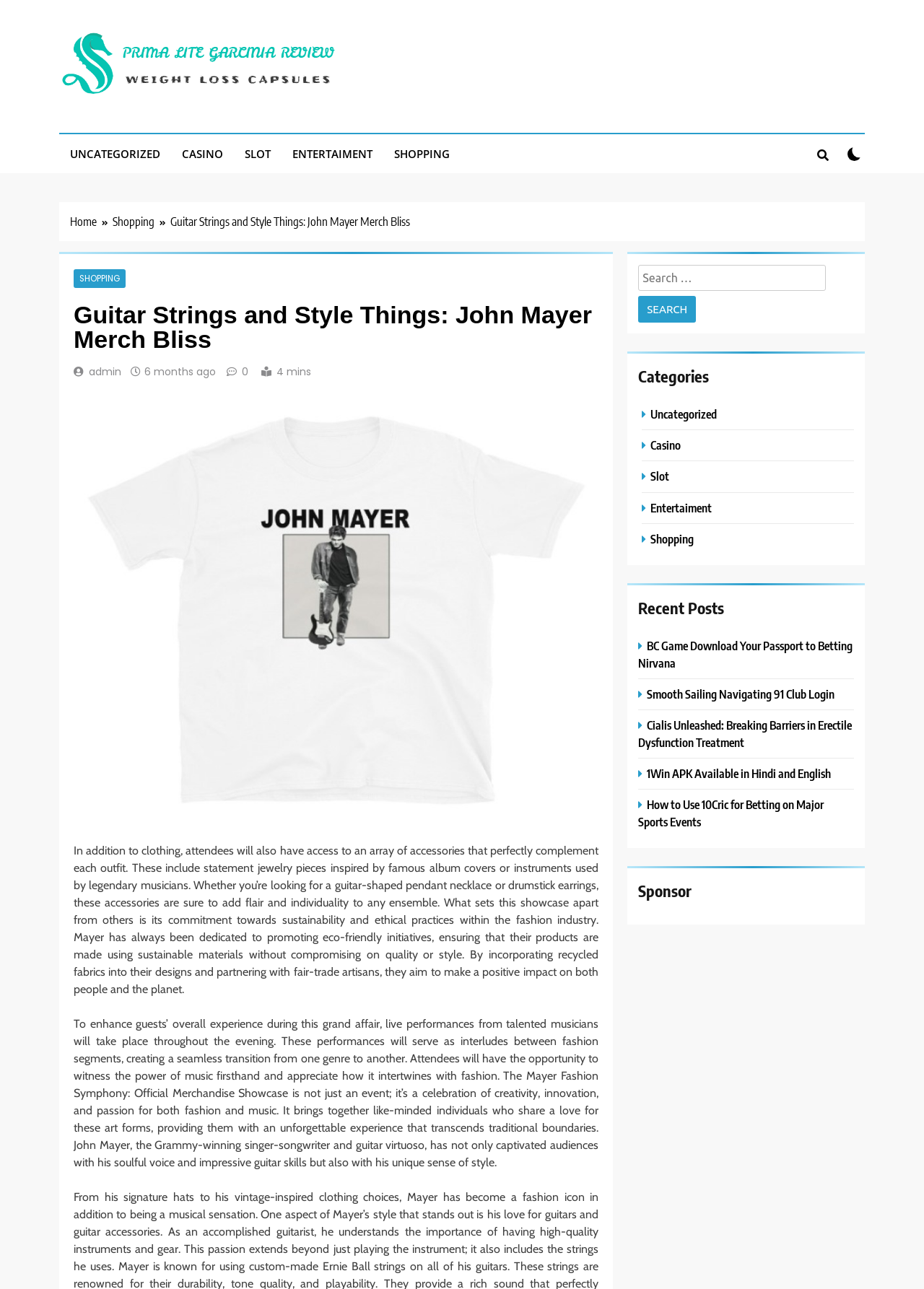Identify the bounding box coordinates for the element you need to click to achieve the following task: "Click the 'admin' link". Provide the bounding box coordinates as four float numbers between 0 and 1, in the form [left, top, right, bottom].

[0.096, 0.283, 0.131, 0.294]